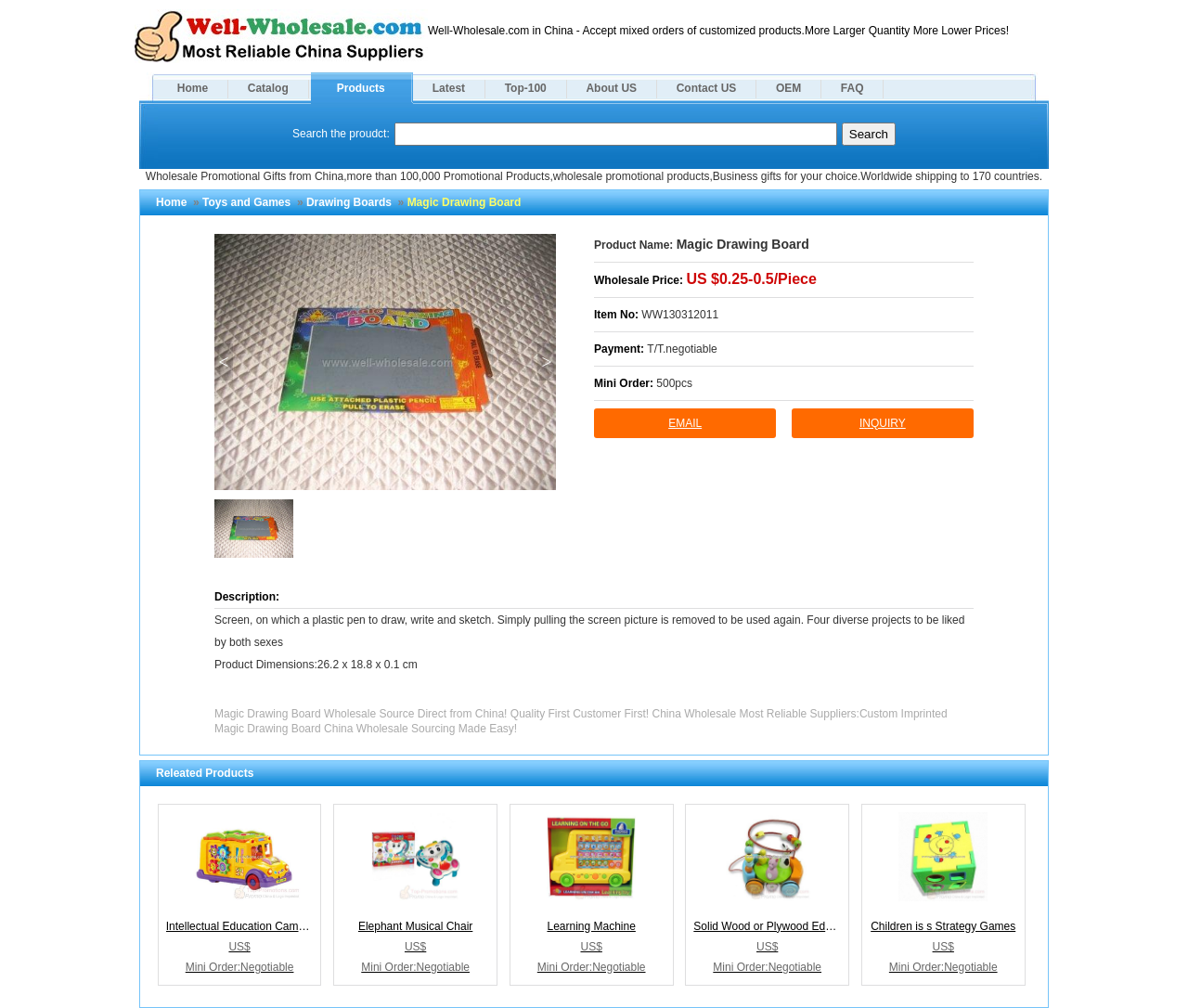Please specify the bounding box coordinates of the clickable section necessary to execute the following command: "Watch episode 1".

None